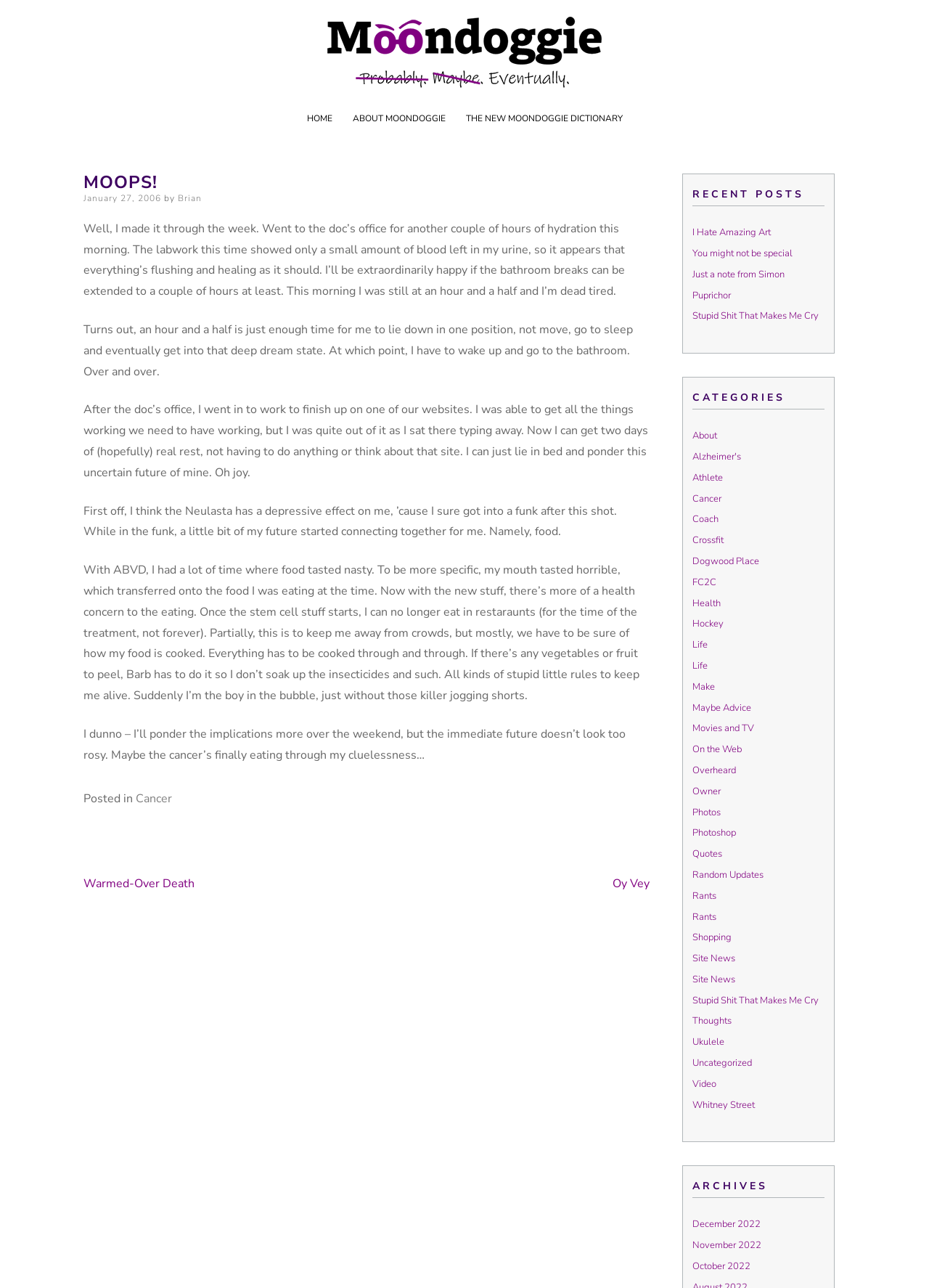What is the name of the doctor's office the author visits?
Carefully analyze the image and provide a thorough answer to the question.

The webpage does not provide any information about the specific doctor's office the author visits. It only mentions that the author goes to the doctor's office for hydration and lab work.